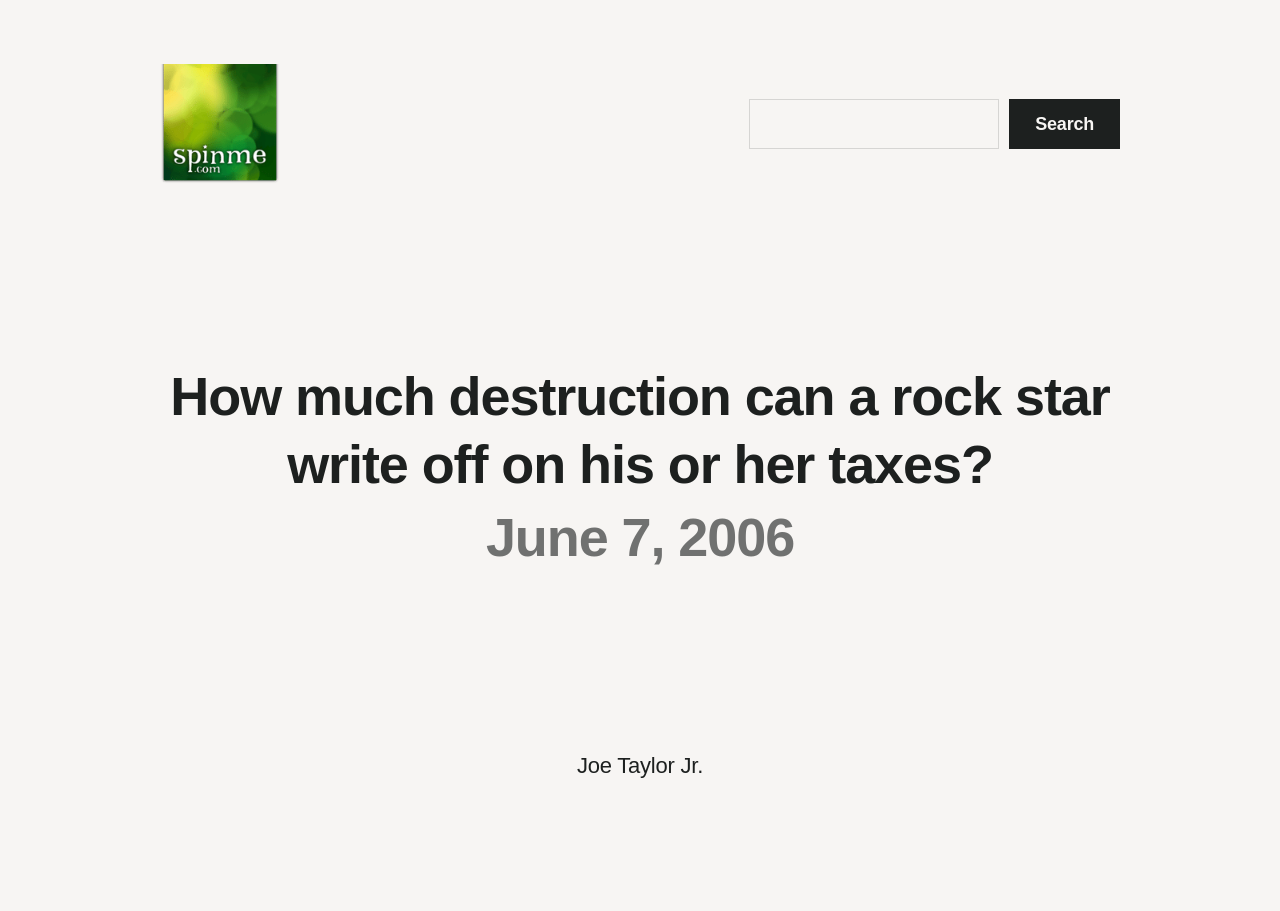What is the author's name?
Analyze the screenshot and provide a detailed answer to the question.

I found the author's name by looking at the static text element located at the bottom of the webpage, which reads 'Joe Taylor Jr.'.